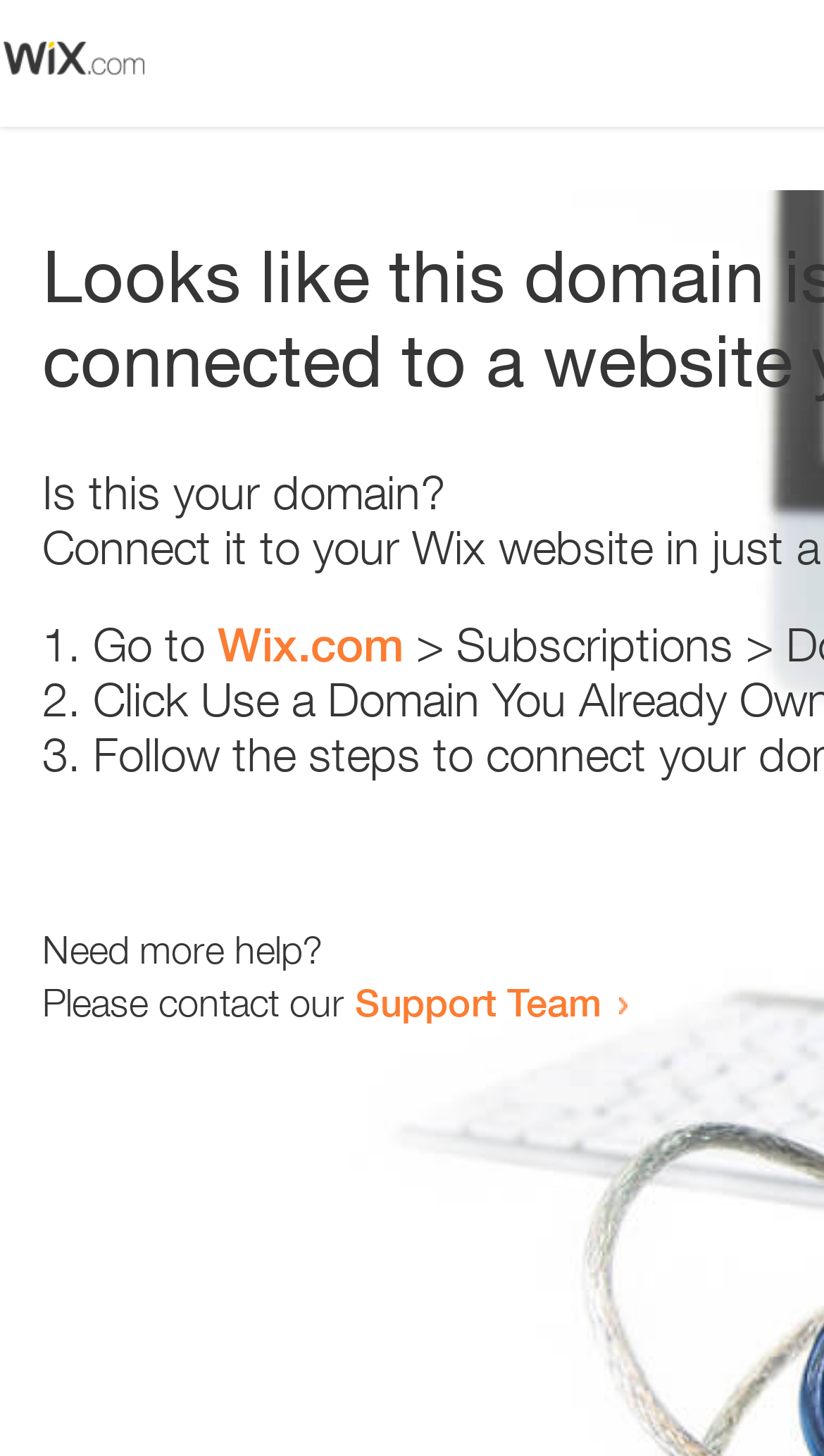Where can you get more help? Based on the screenshot, please respond with a single word or phrase.

Support Team